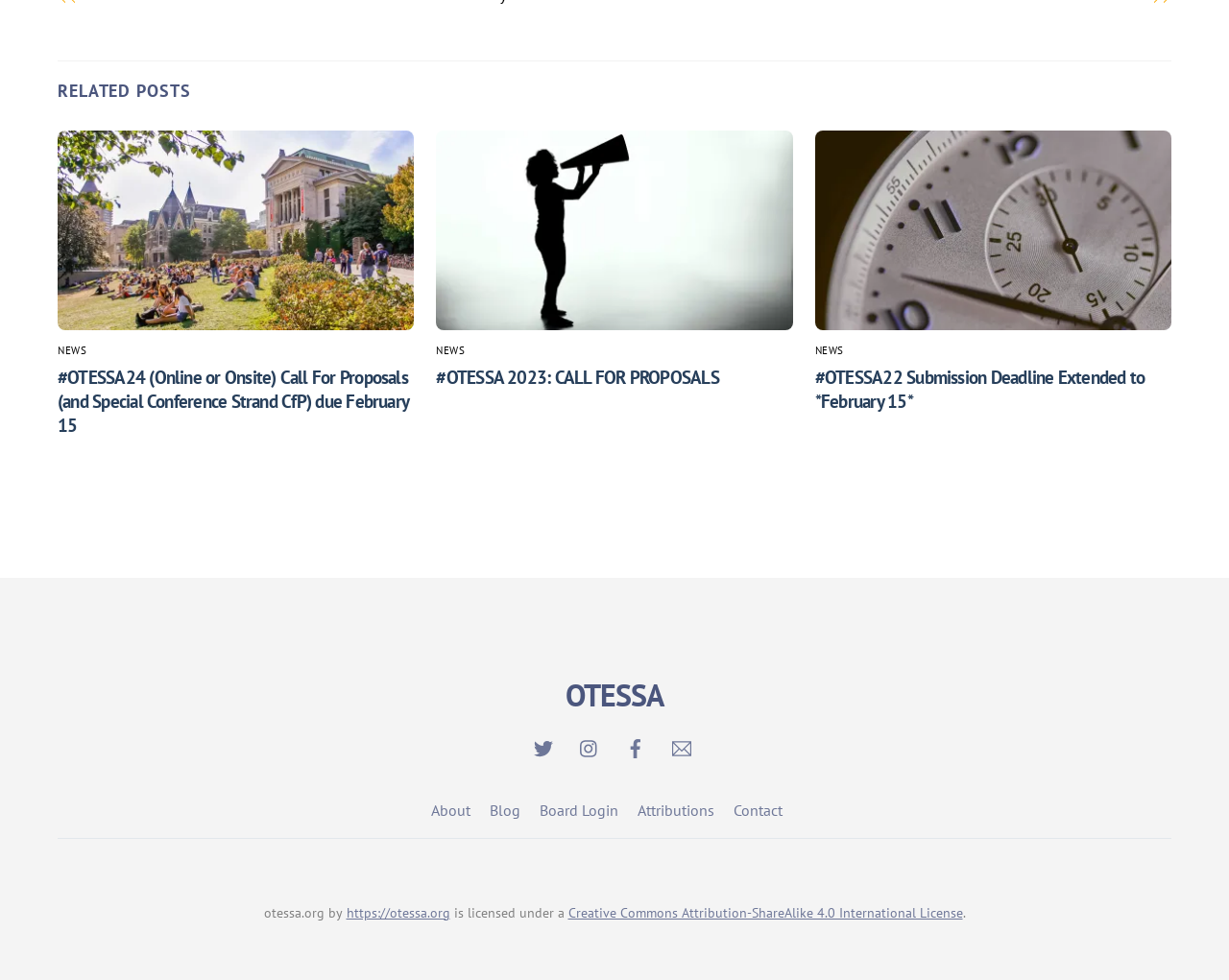Give a one-word or one-phrase response to the question: 
What is the license under which the content of this webpage is licensed?

Creative Commons Attribution-ShareAlike 4.0 International License